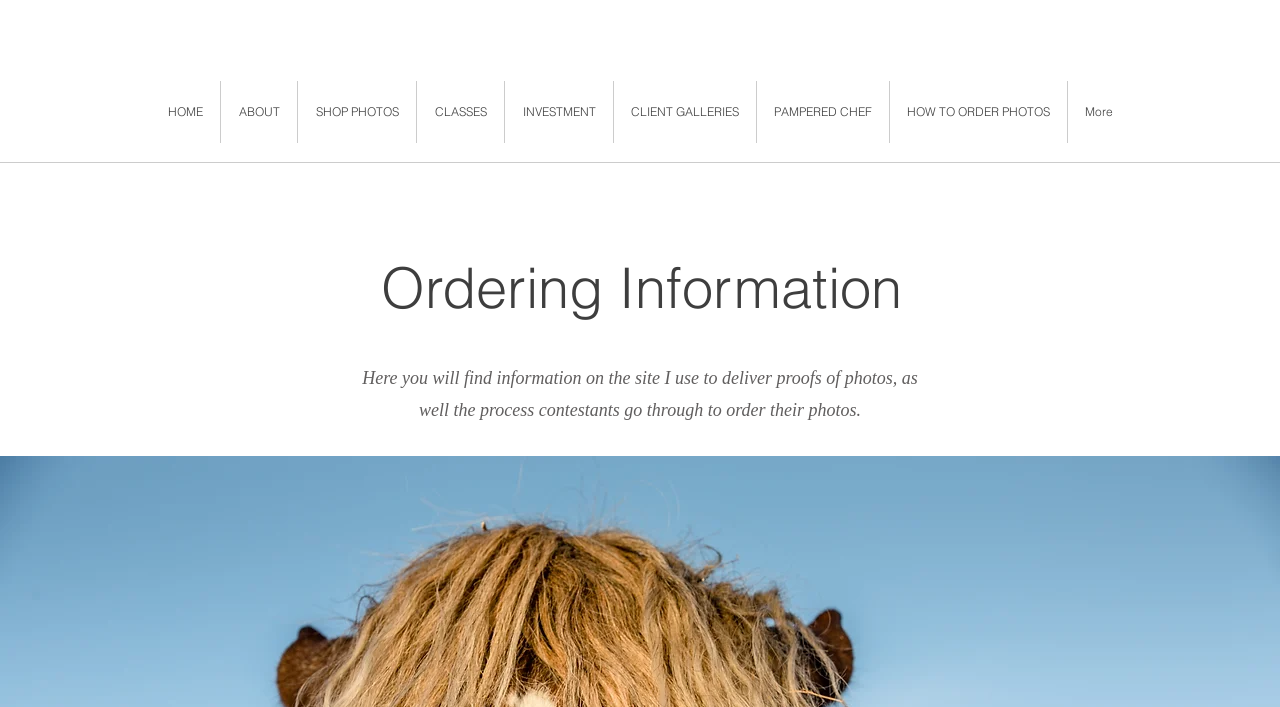Examine the screenshot and answer the question in as much detail as possible: What is the main purpose of this webpage?

Based on the webpage content, it appears that the main purpose of this webpage is to provide information on how to order photos, as indicated by the heading 'Ordering Information' and the text that follows, which explains the process of ordering photos.